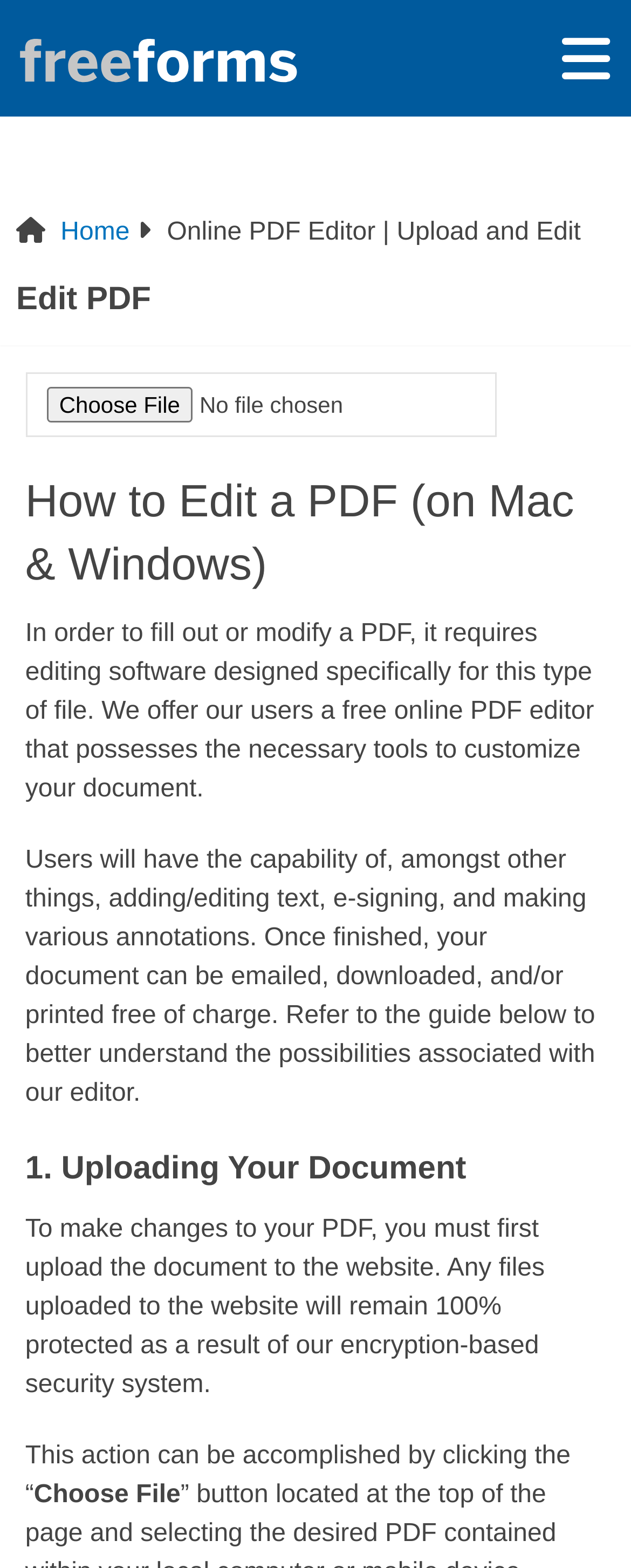Answer in one word or a short phrase: 
What is the purpose of this online PDF editor?

Edit PDF files